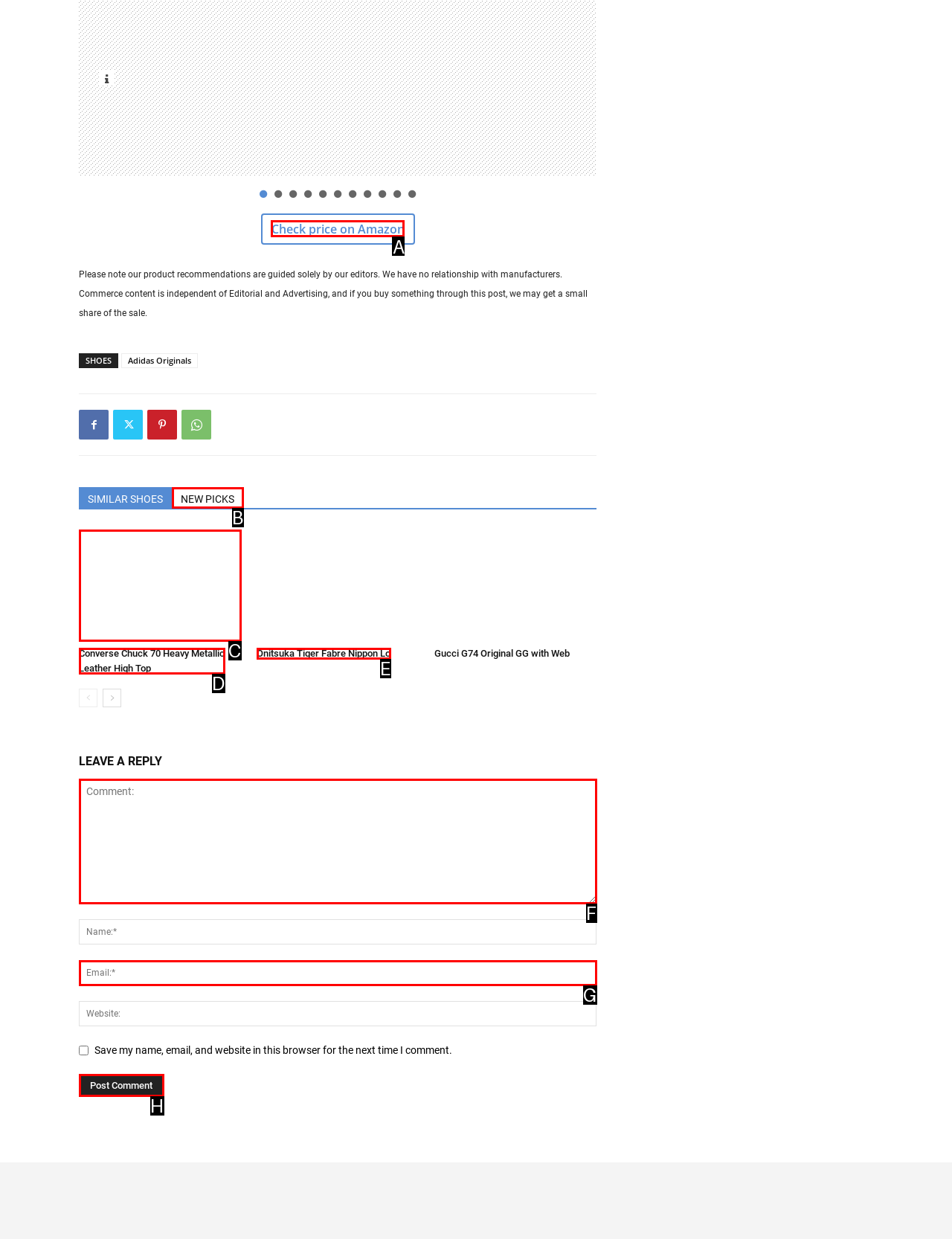Please indicate which option's letter corresponds to the task: Post a comment by examining the highlighted elements in the screenshot.

H